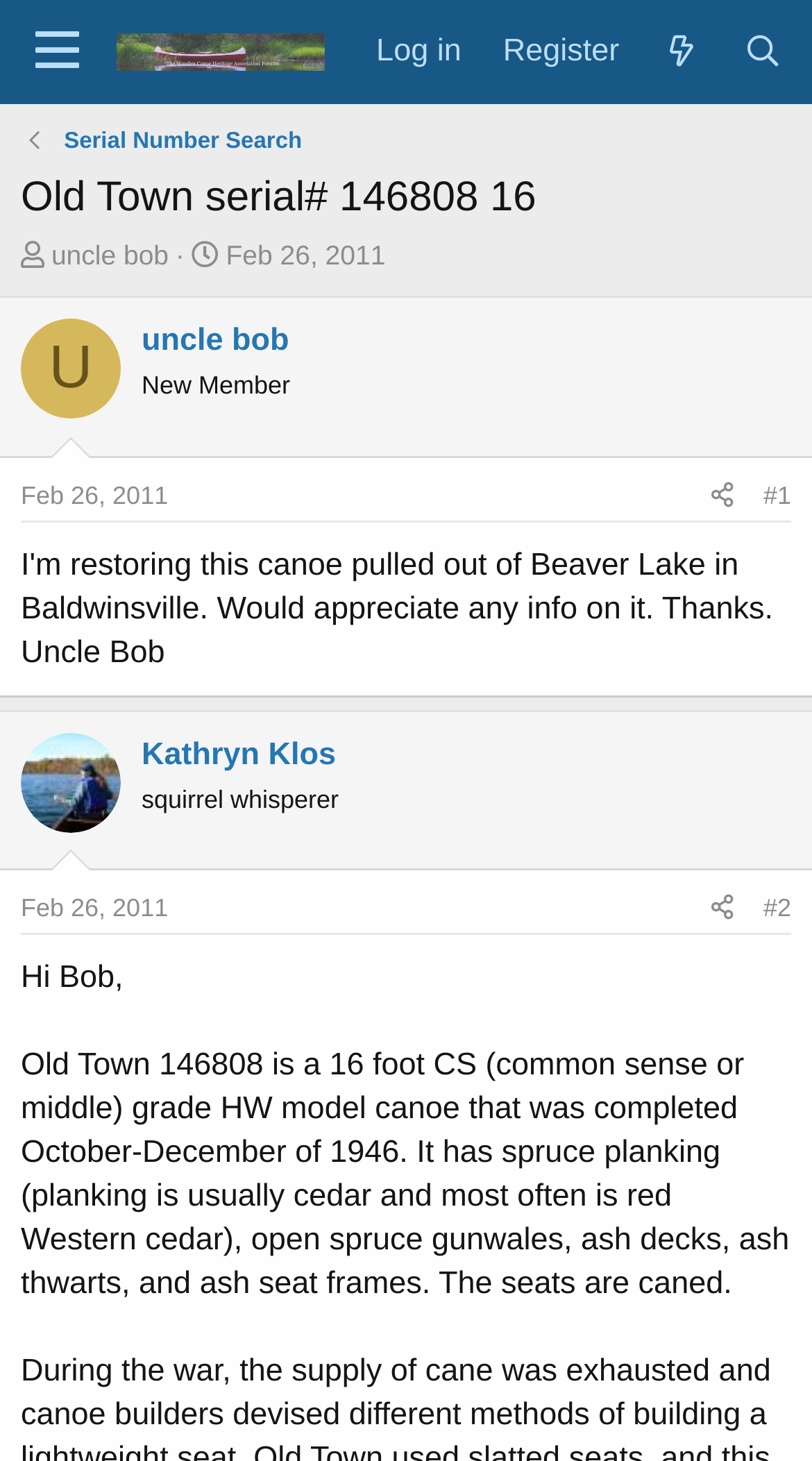Who started the thread?
Look at the screenshot and give a one-word or phrase answer.

uncle bob